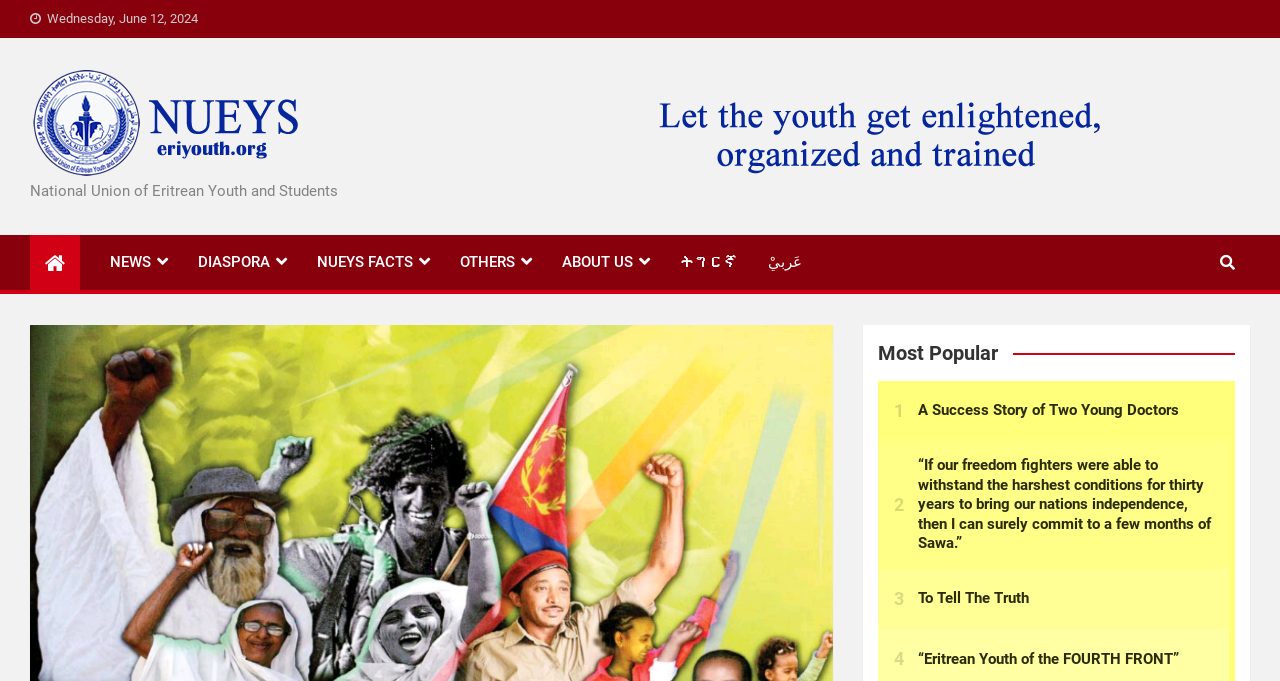Find the headline of the webpage and generate its text content.

Unity of the masses is Victory to the masses!